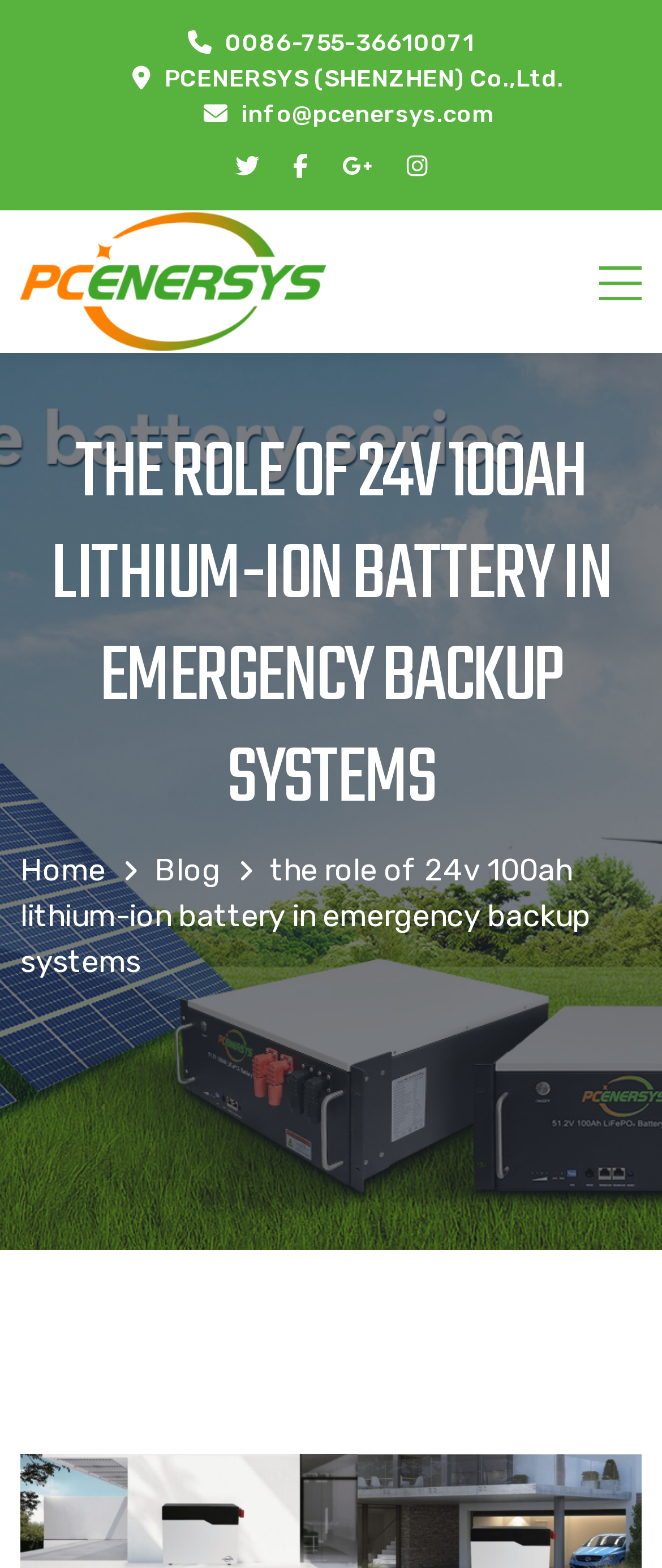Given the description "Blog", provide the bounding box coordinates of the corresponding UI element.

[0.233, 0.543, 0.333, 0.567]